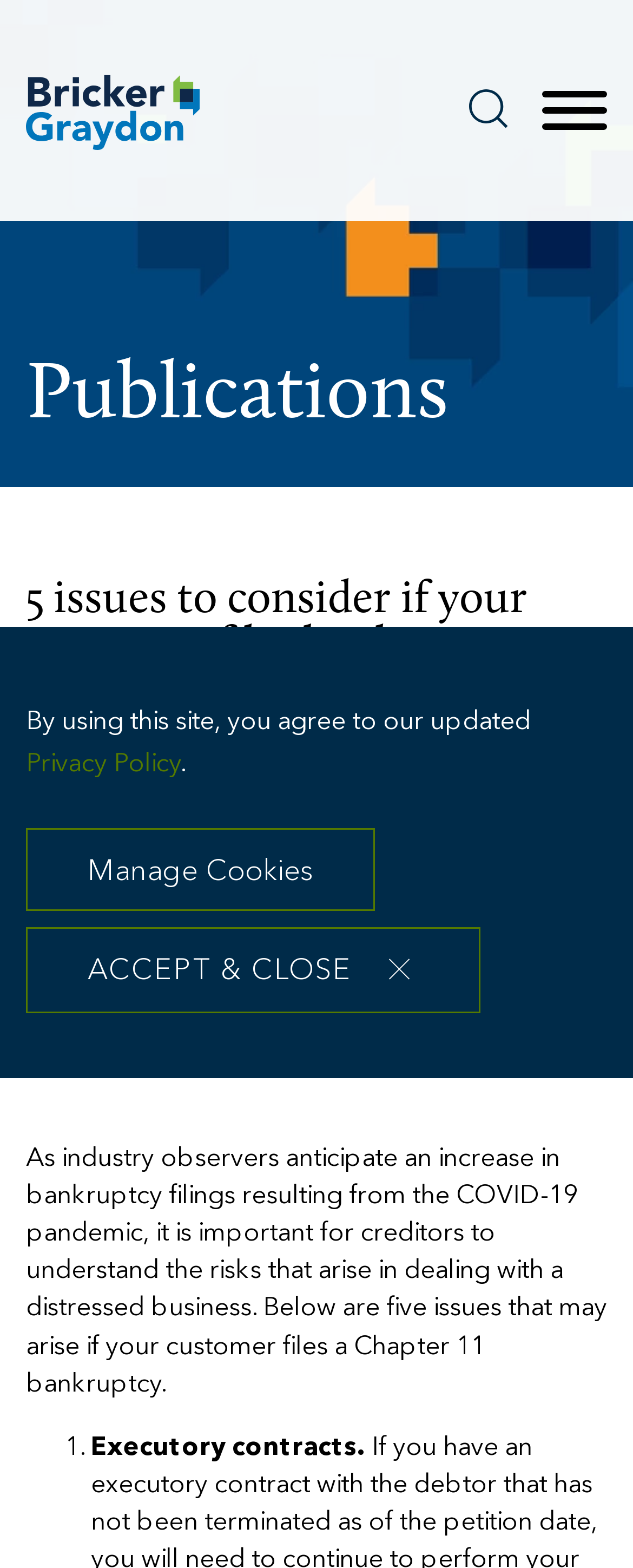Refer to the element description Privacy Policy and identify the corresponding bounding box in the screenshot. Format the coordinates as (top-left x, top-left y, bottom-right x, bottom-right y) with values in the range of 0 to 1.

[0.041, 0.48, 0.285, 0.496]